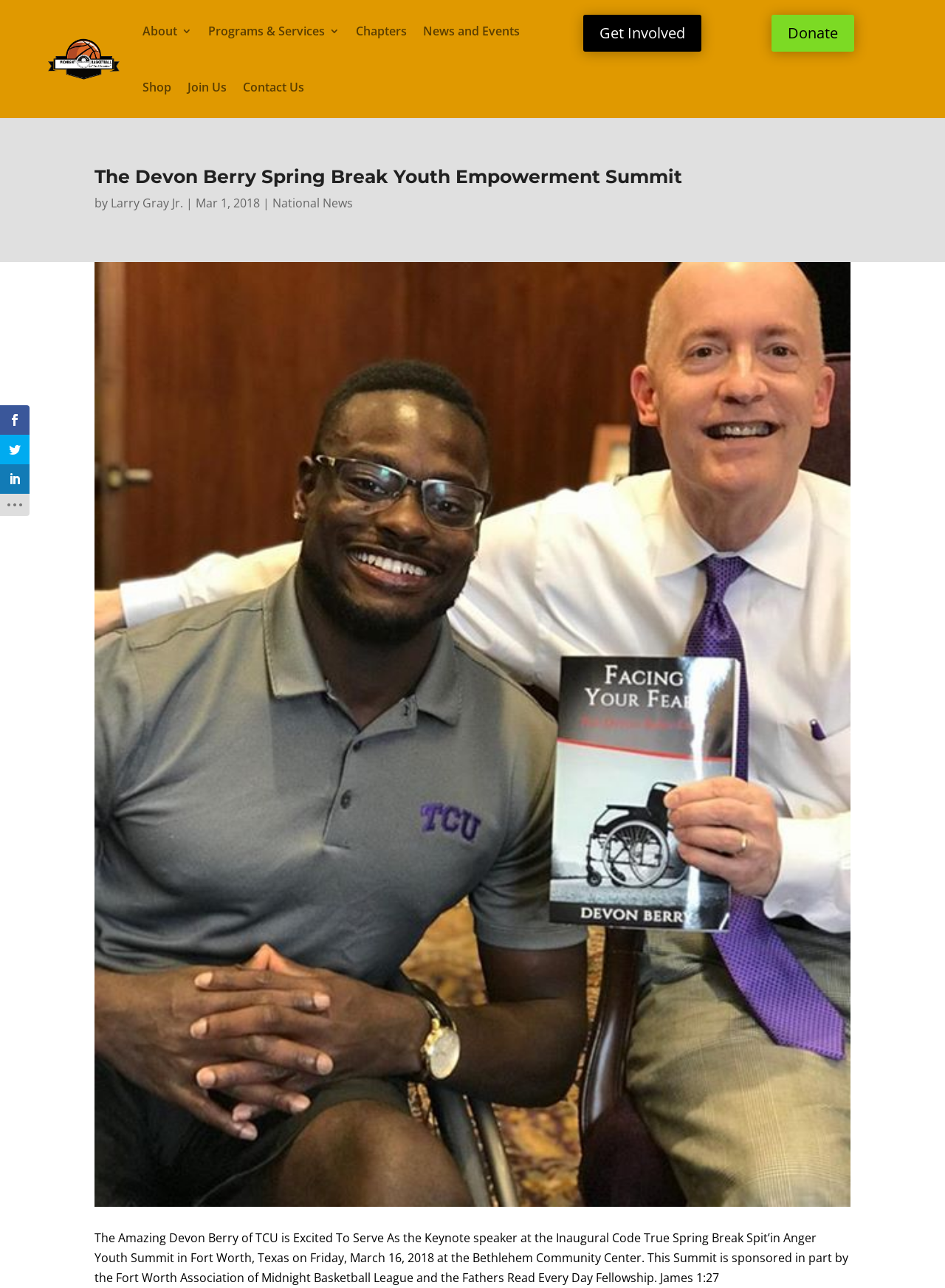What is the name of the community center?
Please describe in detail the information shown in the image to answer the question.

The question asks for the name of the community center, which can be found in the StaticText element with the text 'The Amazing Devon Berry of TCU is Excited To Serve As the Keynote speaker at the Inaugural Code True Spring Break Spit’in Anger Youth Summit in Fort Worth, Texas on Friday, March 16, 2018 at the Bethlehem Community Center.'